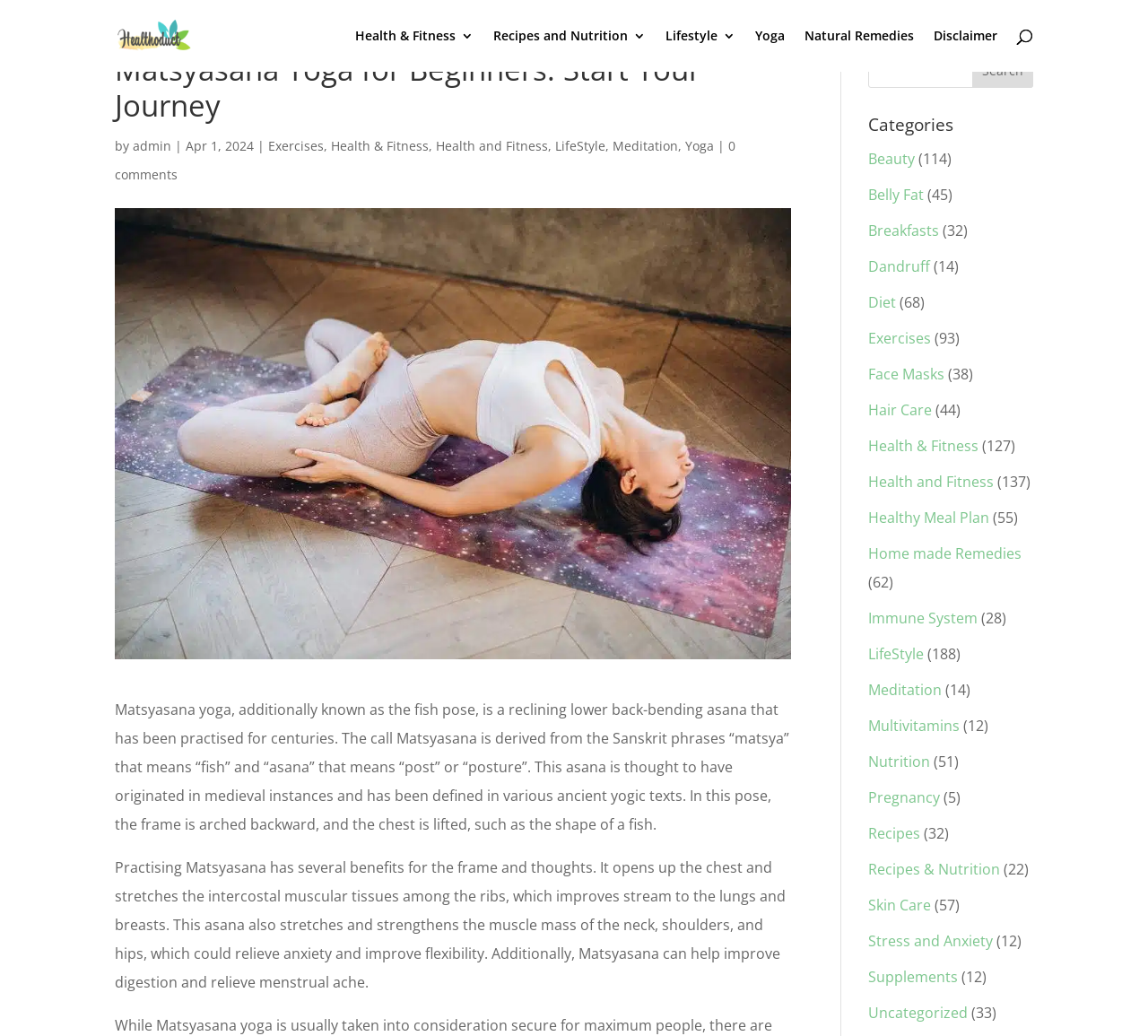Respond to the following question using a concise word or phrase: 
What are the benefits of practicing Matsyasana?

Improves flexibility and relieves anxiety